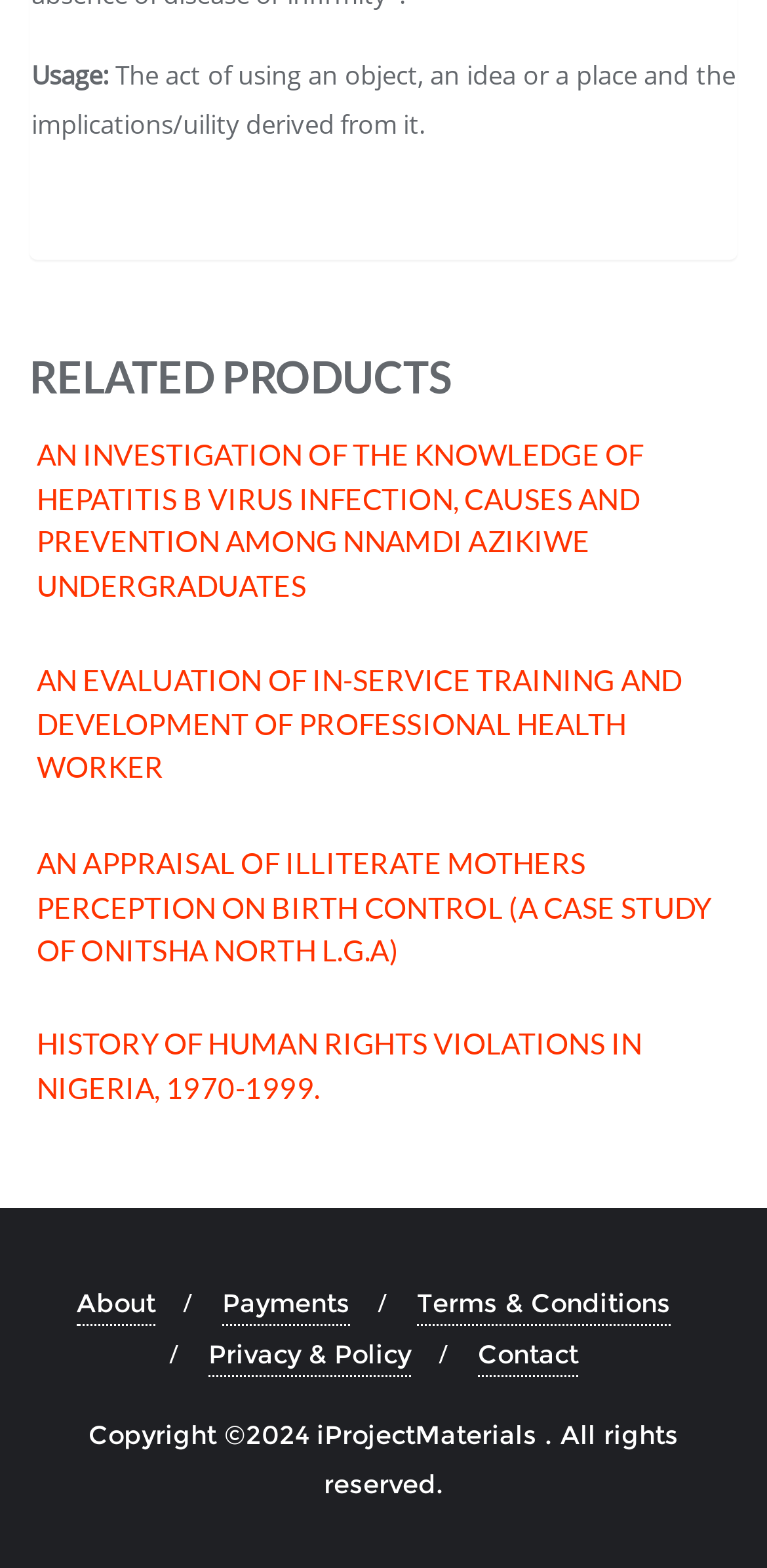Analyze the image and answer the question with as much detail as possible: 
What is the purpose of the links under 'RELATED PRODUCTS'?

The links under 'RELATED PRODUCTS' appear to be titles of research papers or academic studies. Clicking on these links likely allows users to access the full papers or more information about the studies.